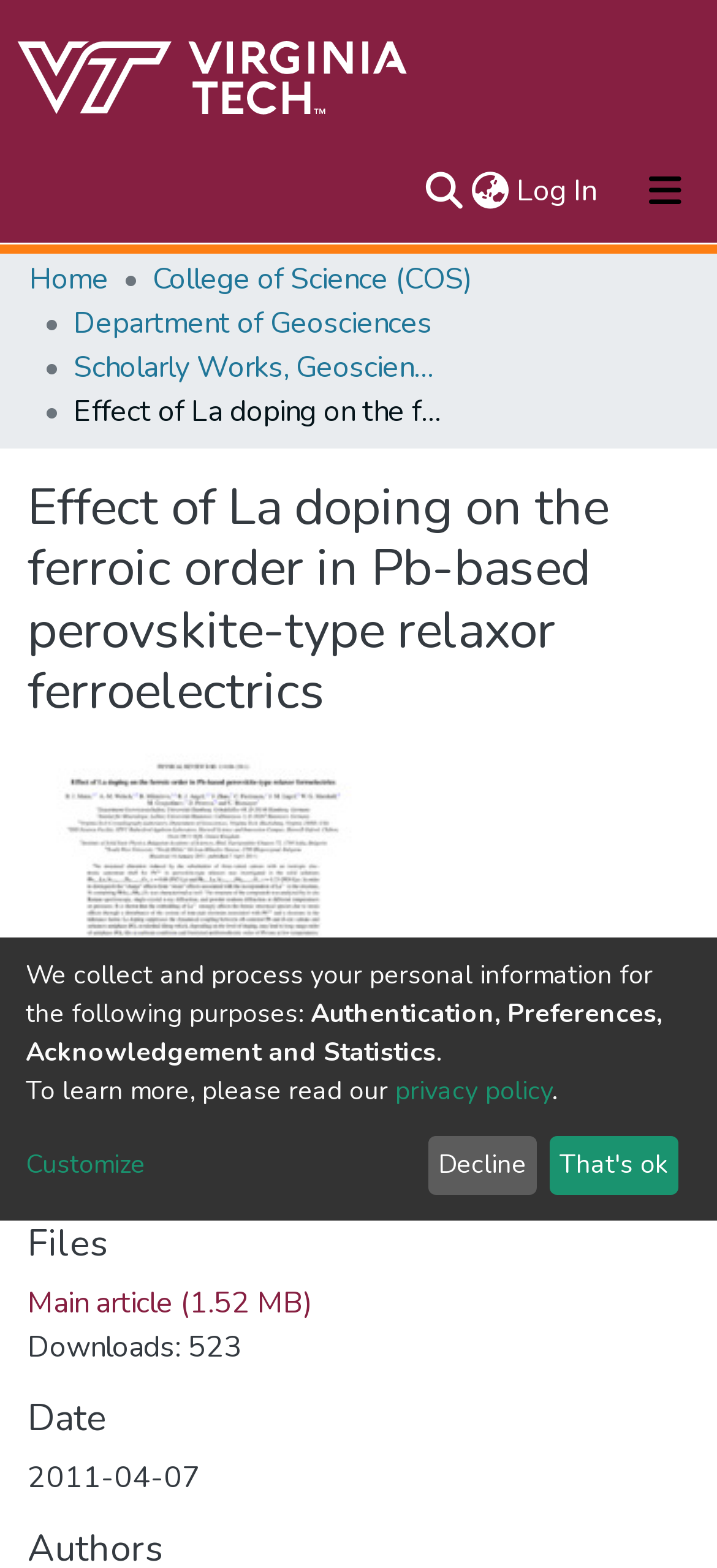Identify the bounding box coordinates of the specific part of the webpage to click to complete this instruction: "Browse through the categories".

None